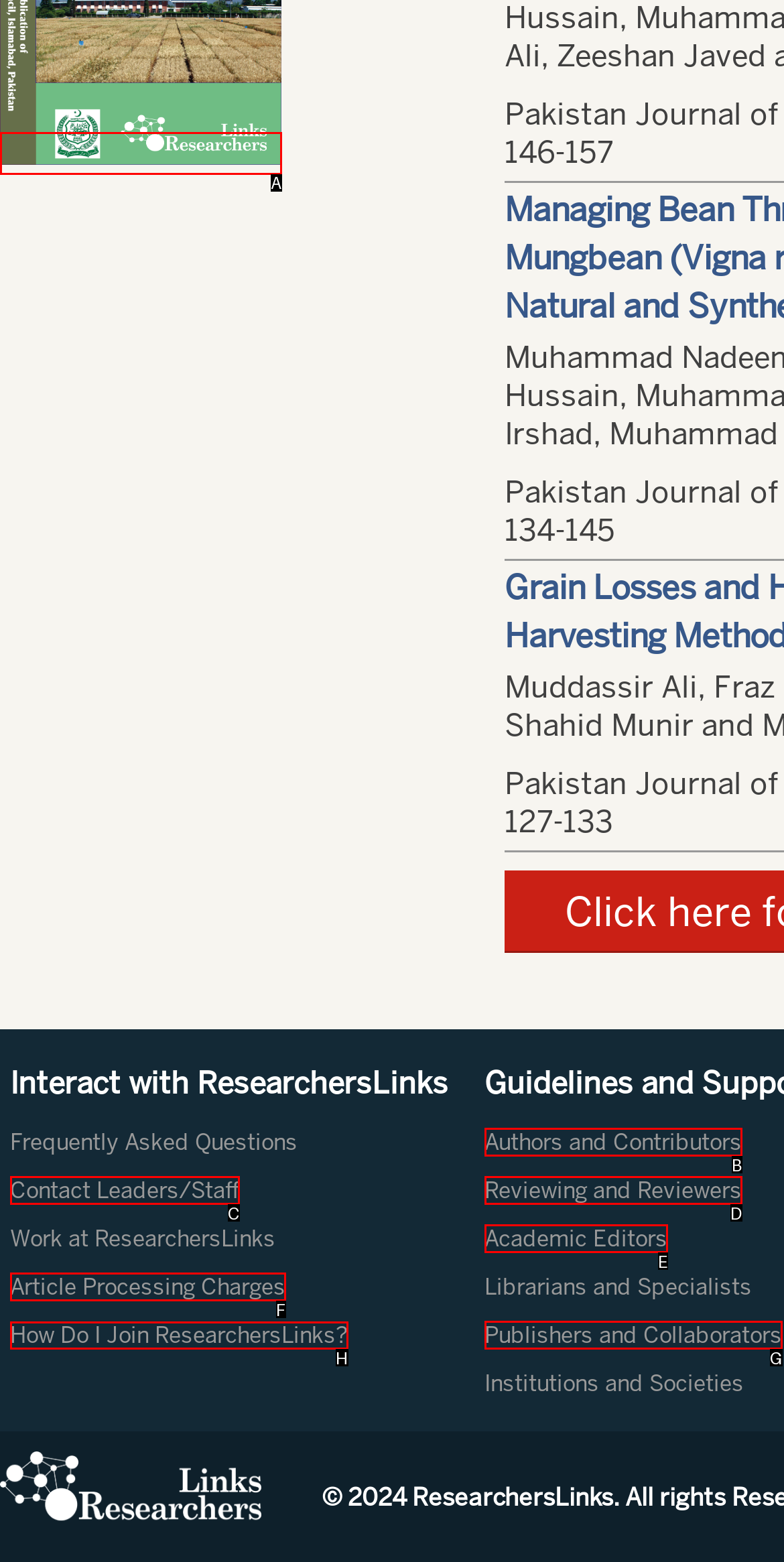Which option should be clicked to complete this task: Explore how to join ResearchersLinks
Reply with the letter of the correct choice from the given choices.

H